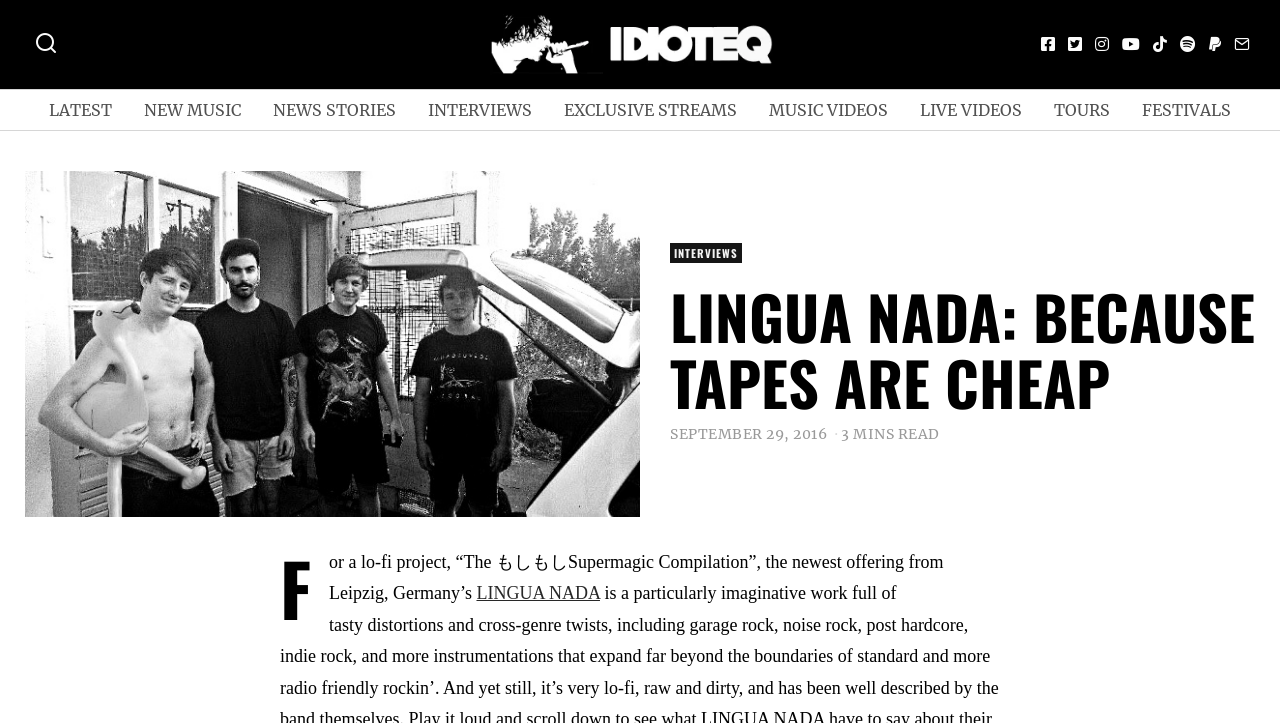Given the element description: "Exclusive Streams", predict the bounding box coordinates of this UI element. The coordinates must be four float numbers between 0 and 1, given as [left, top, right, bottom].

[0.43, 0.124, 0.587, 0.18]